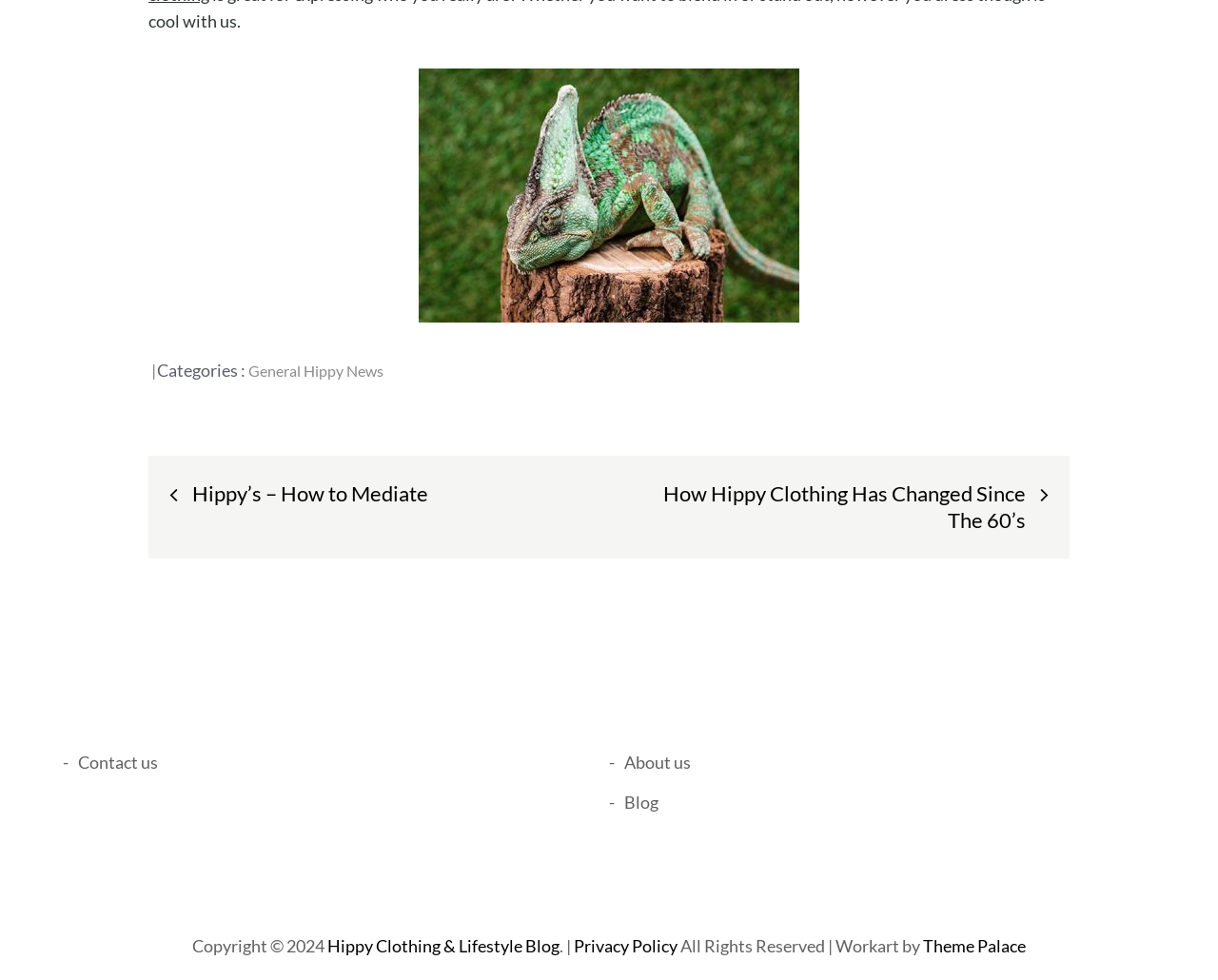Examine the screenshot and answer the question in as much detail as possible: How many complementary sections are there?

I counted the number of complementary sections, which are the two sections with links 'Contact us', 'About us', and 'Blog'.